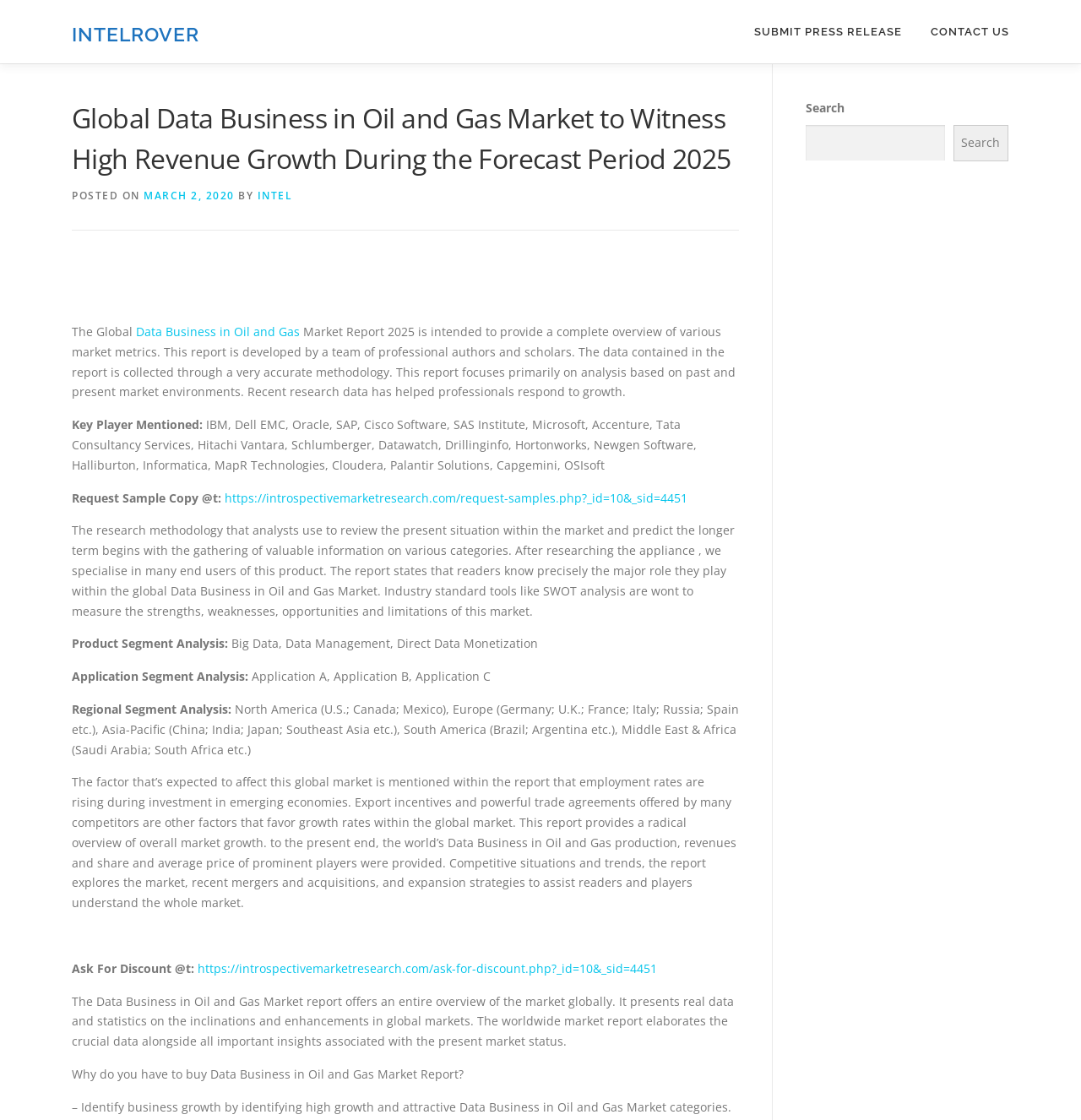Who is the author of the report? Observe the screenshot and provide a one-word or short phrase answer.

IntelRover